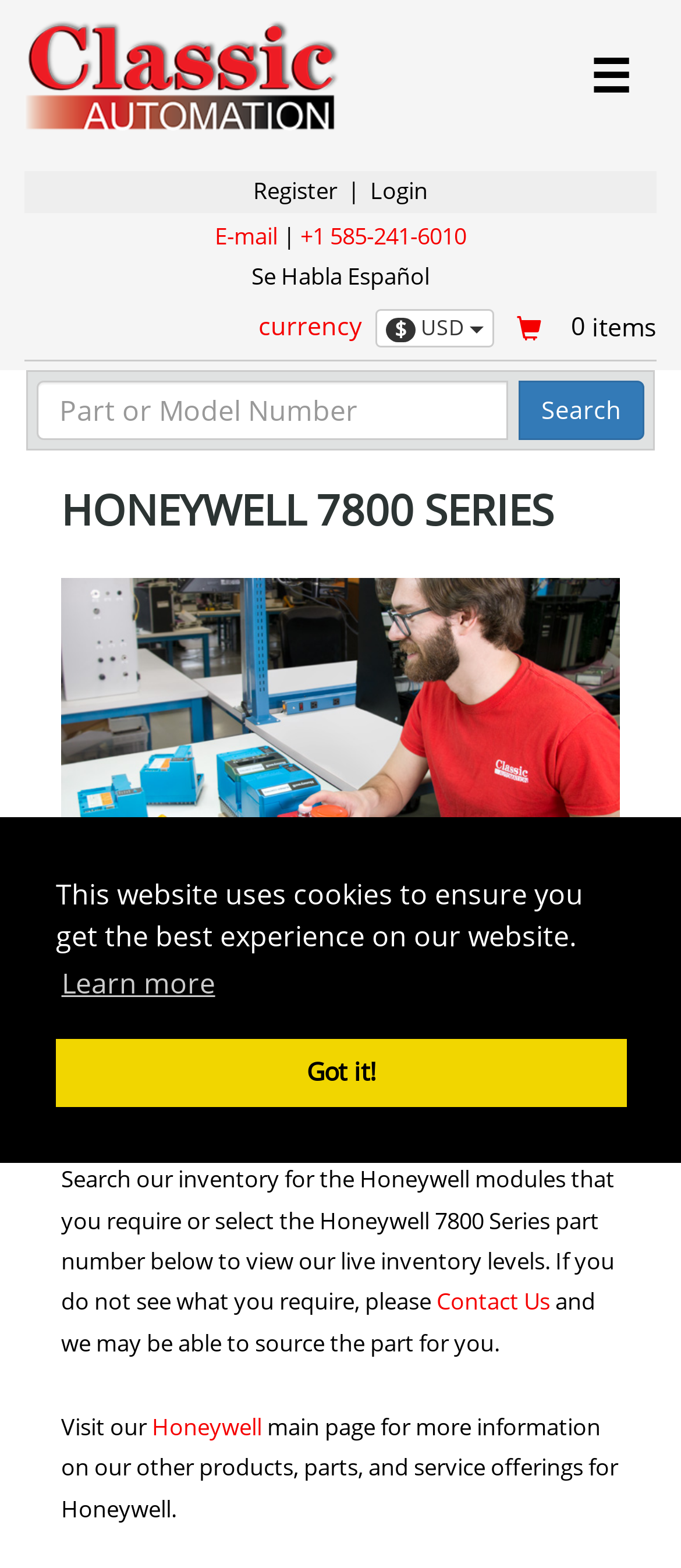Find the bounding box coordinates for the area that must be clicked to perform this action: "Register on the website".

[0.372, 0.112, 0.495, 0.132]